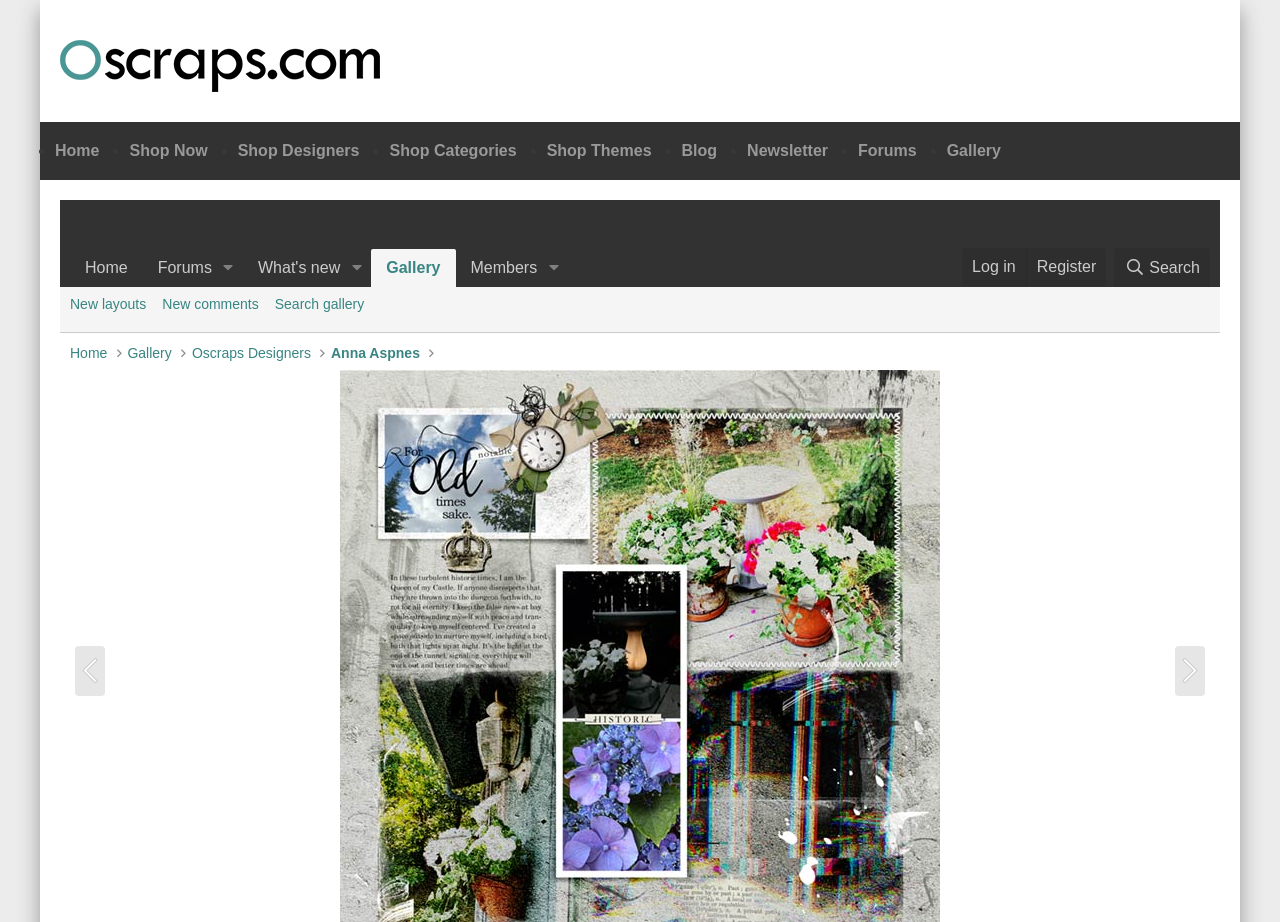Answer the question below in one word or phrase:
How many social media links are at the bottom of the page?

2